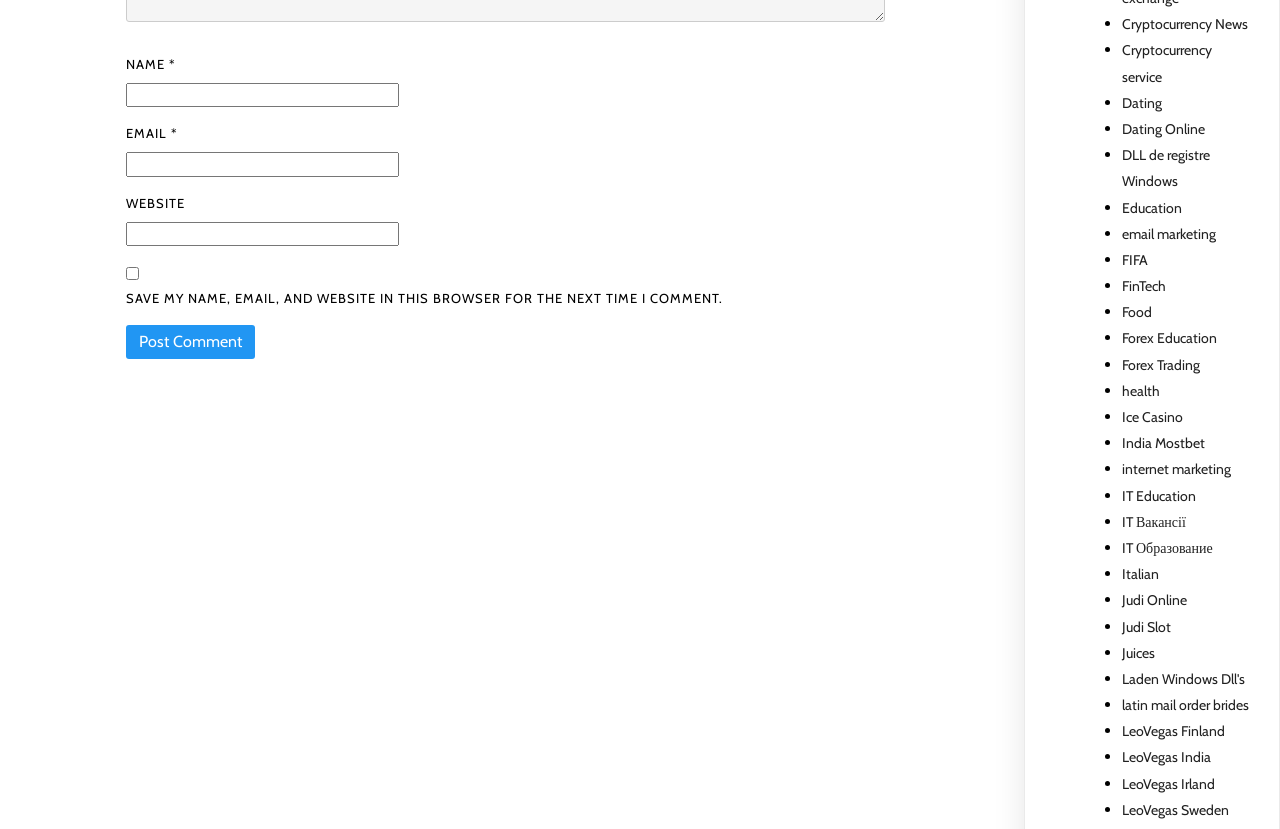Locate the bounding box of the UI element described in the following text: "parent_node: EMAIL * aria-describedby="email-notes" name="email"".

[0.099, 0.184, 0.312, 0.213]